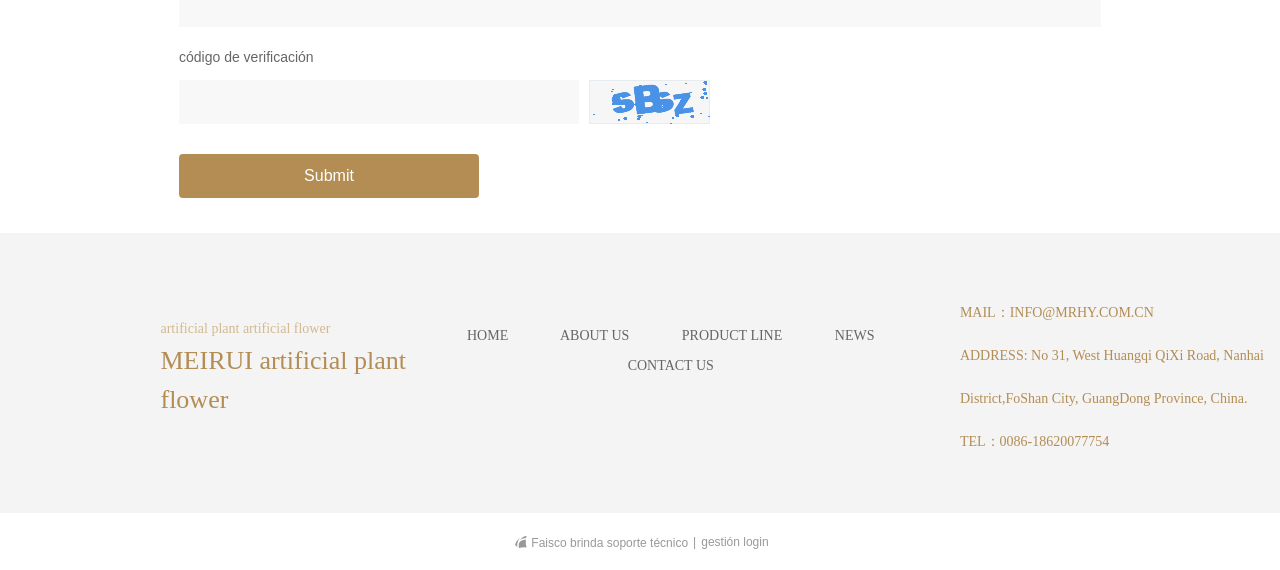Provide a thorough and detailed response to the question by examining the image: 
What is the purpose of the textbox?

The textbox is located below the 'código de verificación' heading, and it is required to enter some code, likely a verification code.